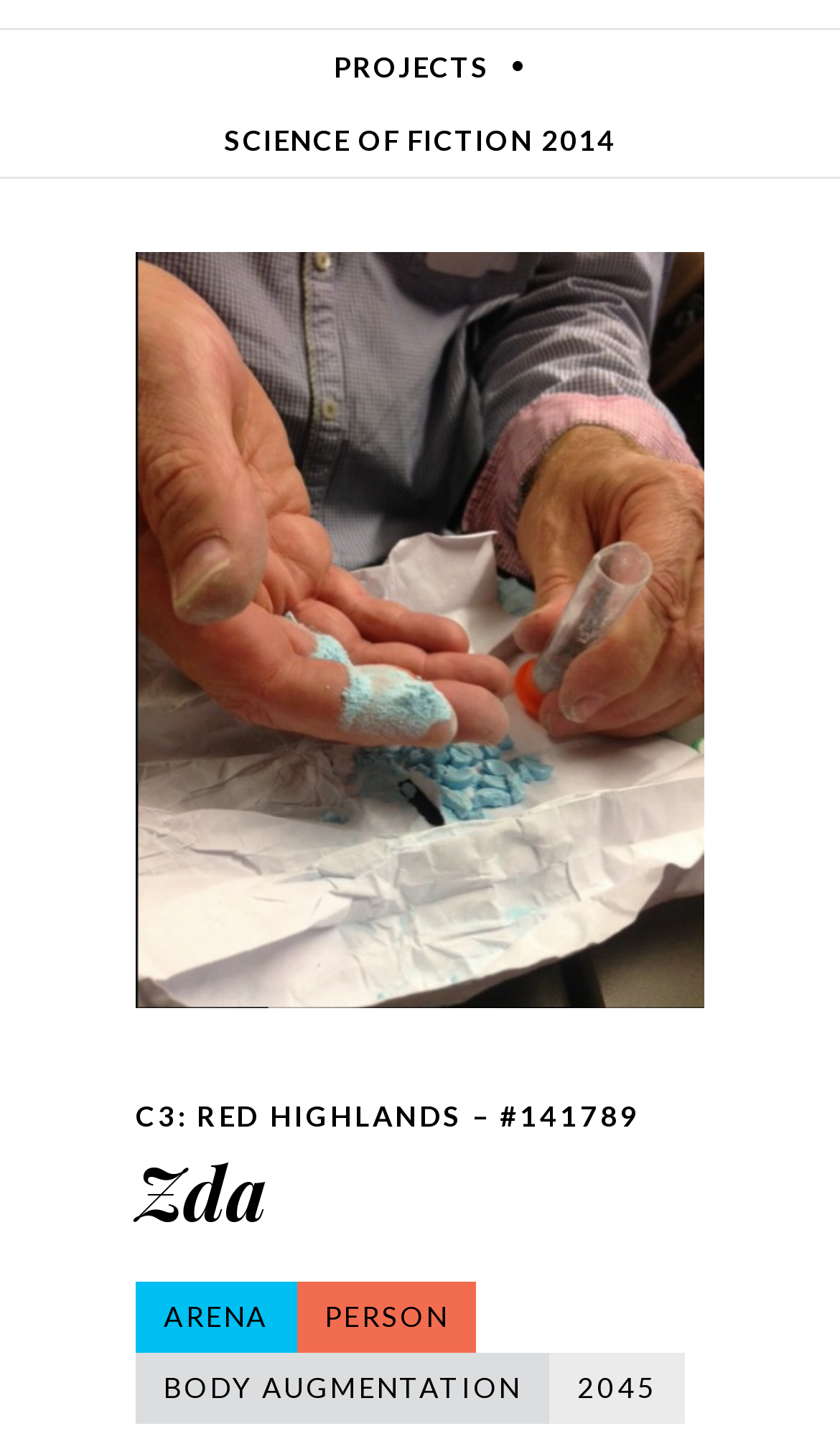Identify the bounding box coordinates of the HTML element based on this description: "C3: Red Highlands".

[0.162, 0.759, 0.552, 0.783]